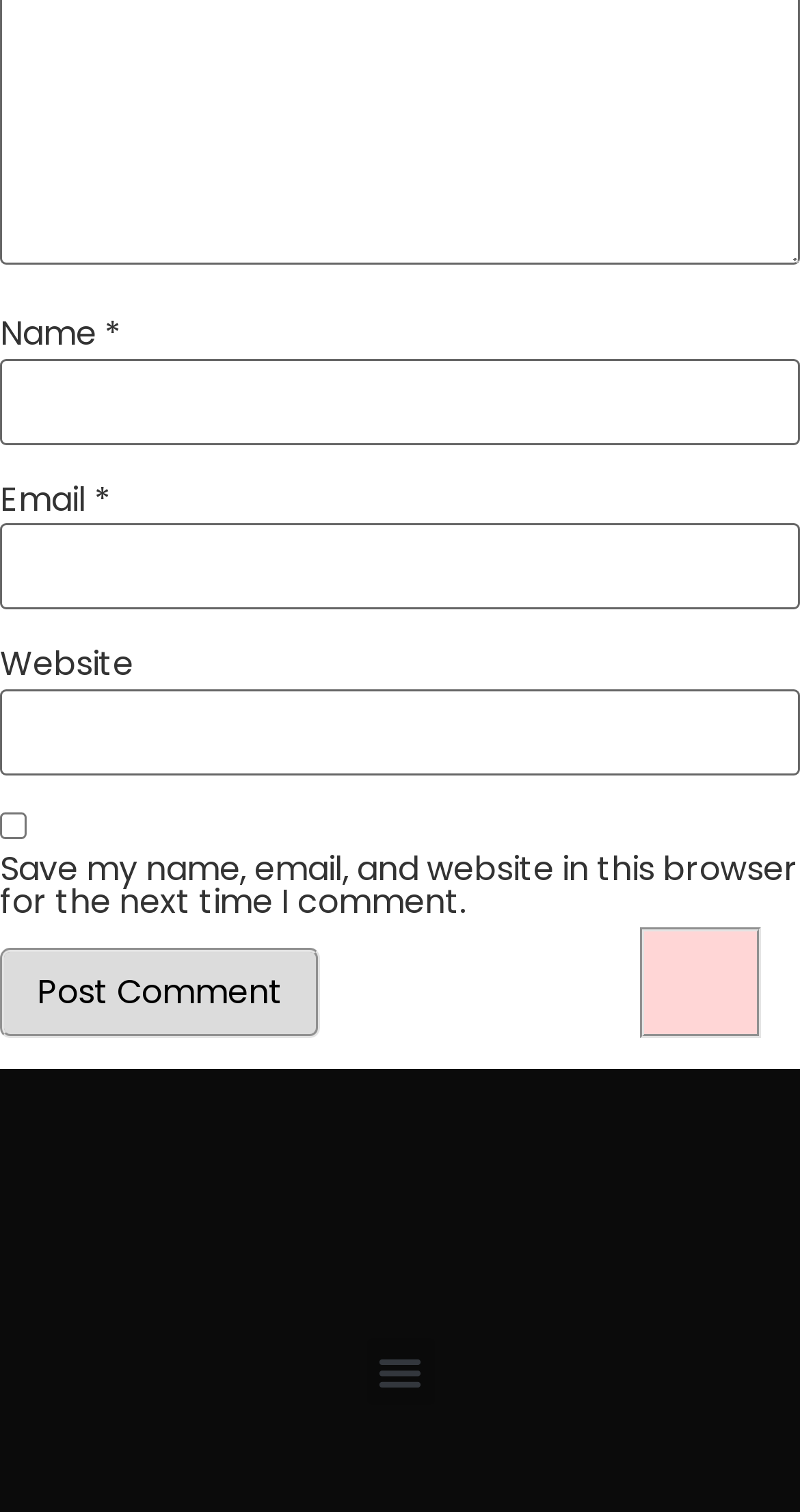What is the first field to fill in the comment form?
Based on the image, provide your answer in one word or phrase.

Name